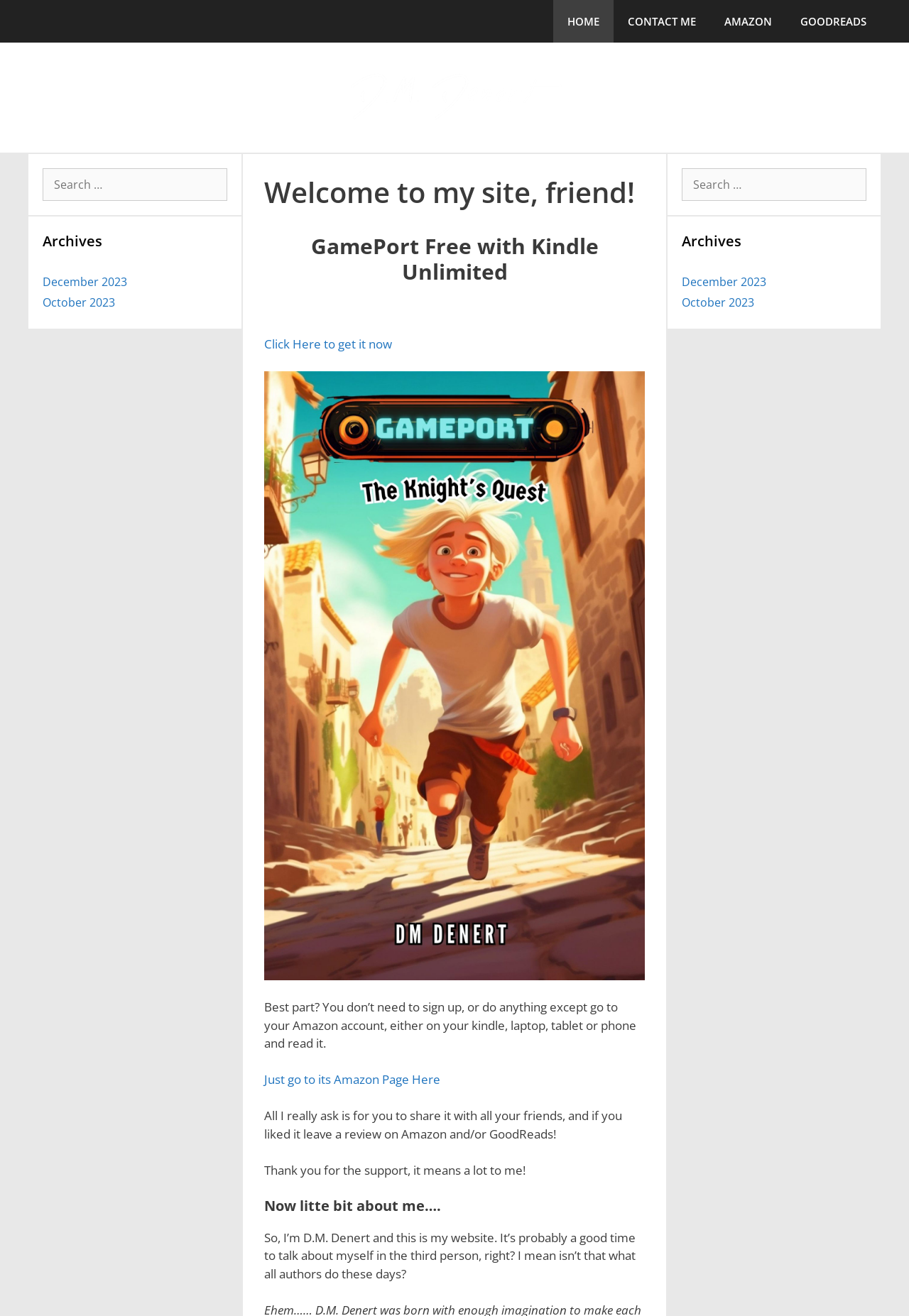From the element description Health, predict the bounding box coordinates of the UI element. The coordinates must be specified in the format (top-left x, top-left y, bottom-right x, bottom-right y) and should be within the 0 to 1 range.

None